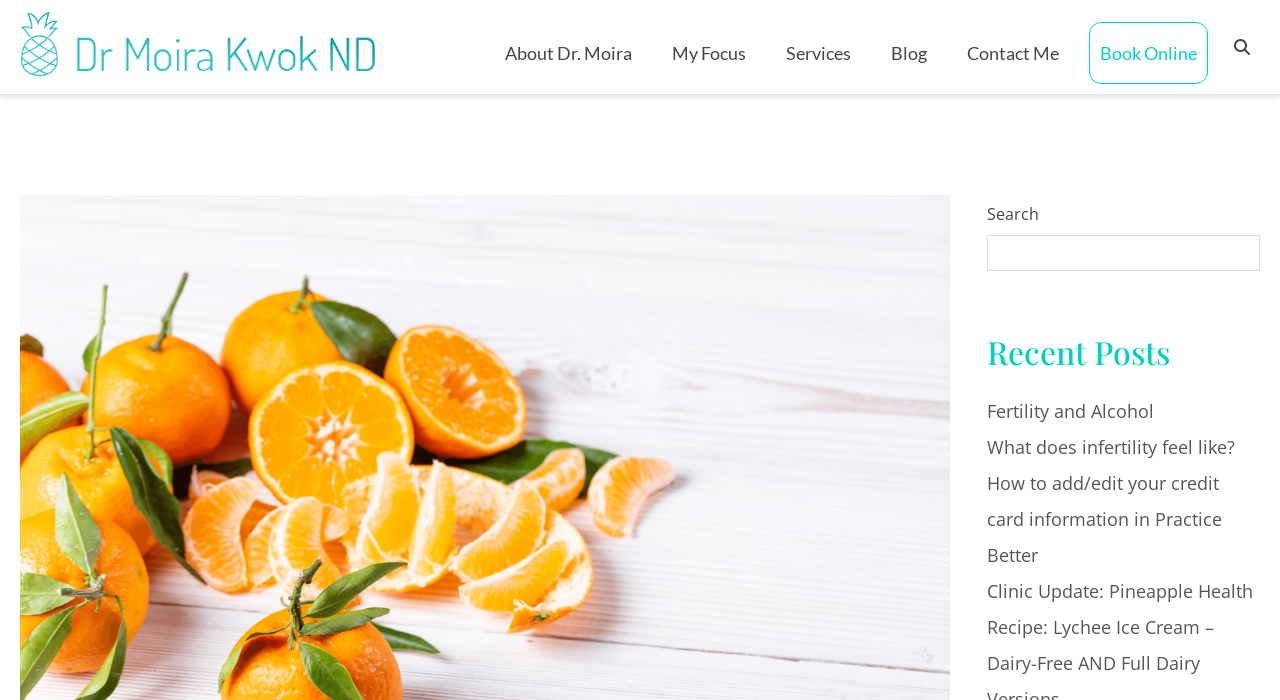Identify the coordinates of the bounding box for the element that must be clicked to accomplish the instruction: "view the services offered".

[0.606, 0.033, 0.673, 0.119]